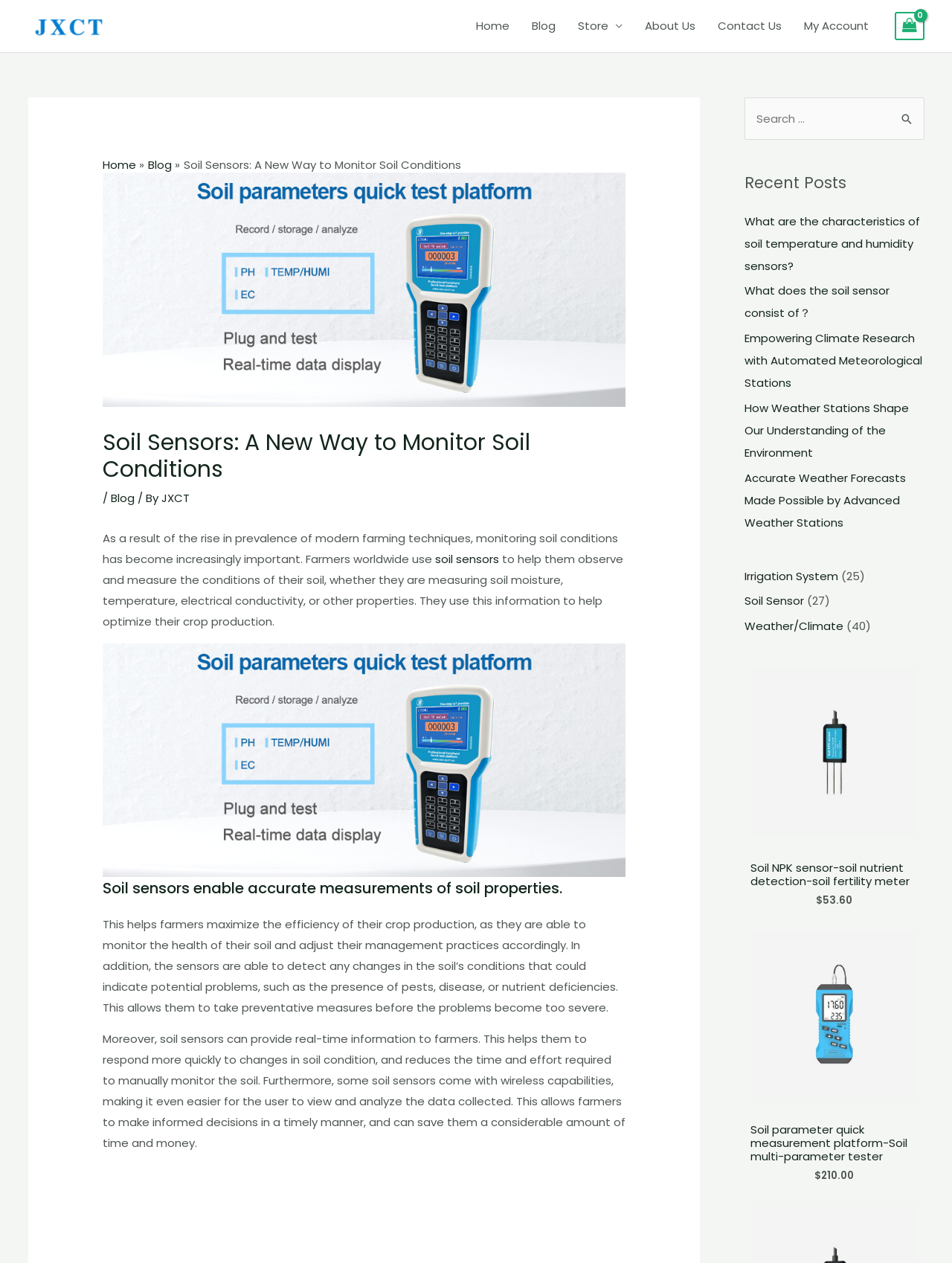Identify the bounding box coordinates of the element that should be clicked to fulfill this task: "Read the recent post 'What are the characteristics of soil temperature and humidity sensors?'". The coordinates should be provided as four float numbers between 0 and 1, i.e., [left, top, right, bottom].

[0.782, 0.169, 0.967, 0.216]